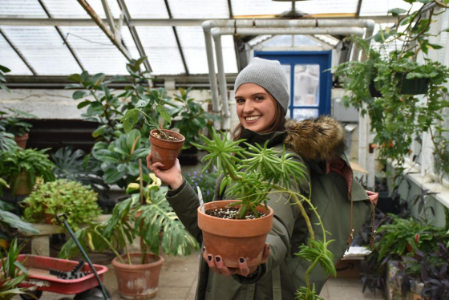What type of environment is depicted in the image?
Based on the image, answer the question in a detailed manner.

The image shows a lush environment with large glass panels allowing natural light to pour in, which suggests it is a greenhouse, ideal for plant enthusiasts and gardening activities.